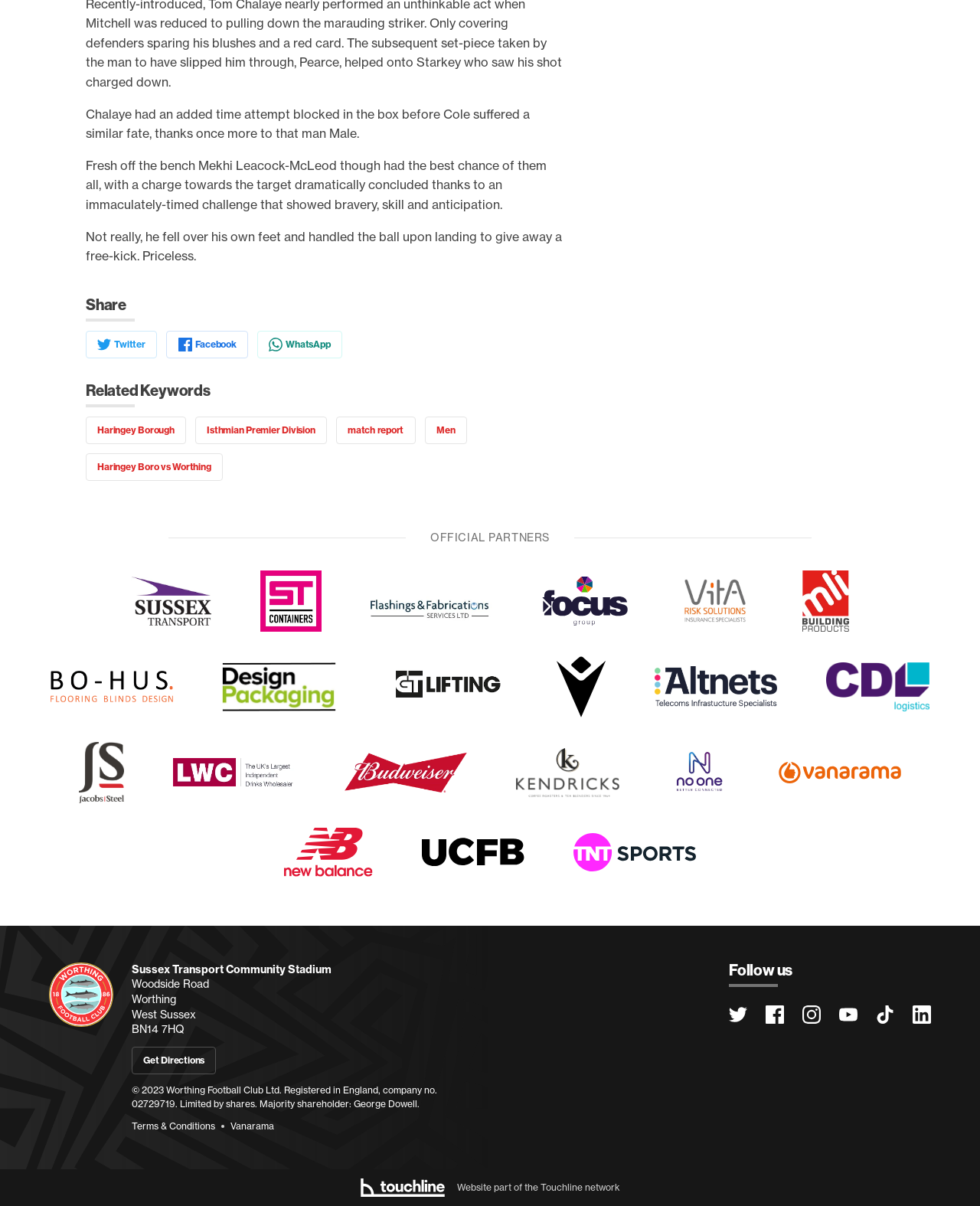What is the postcode of the stadium?
By examining the image, provide a one-word or phrase answer.

BN14 7HQ